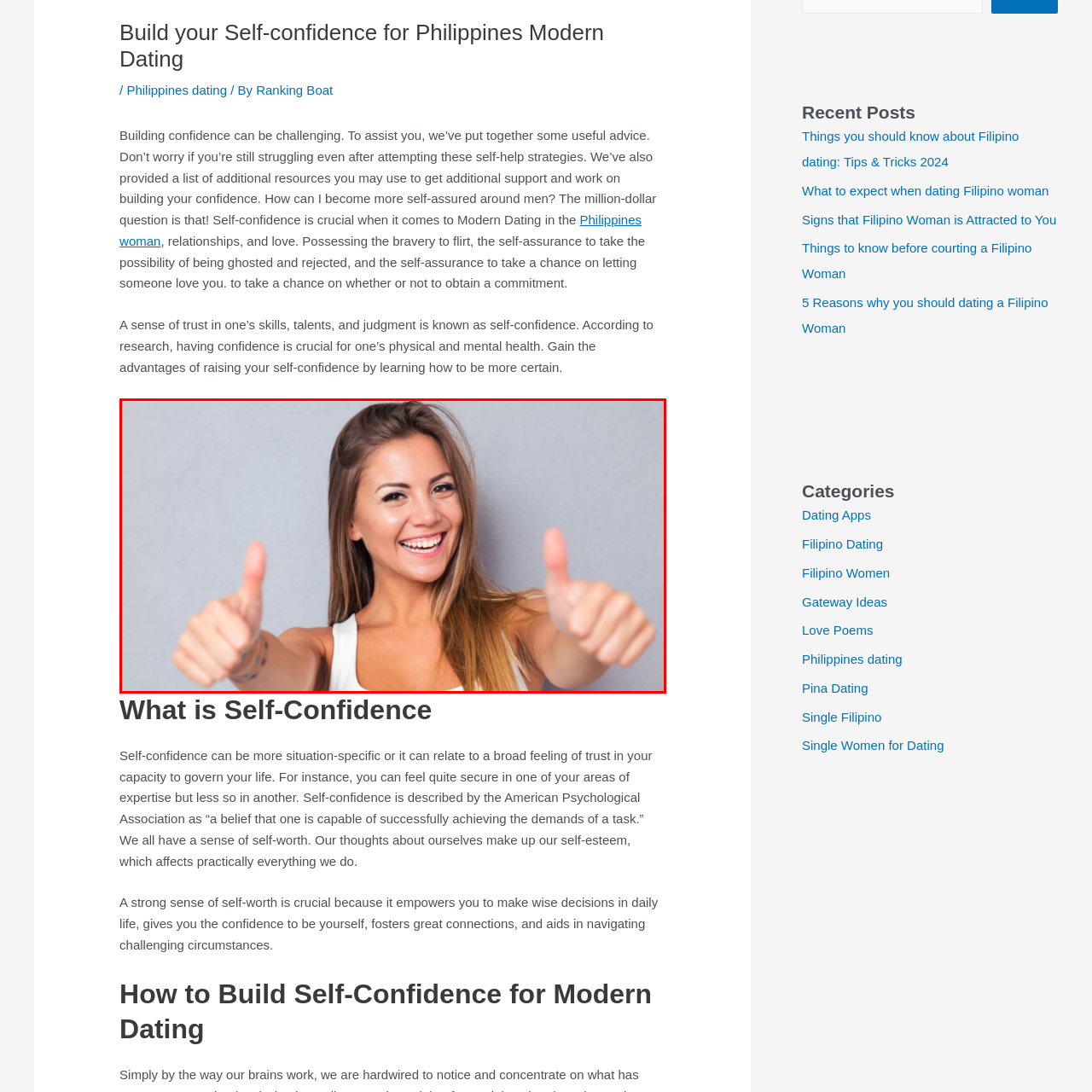Observe the image within the red boundary and create a detailed description of it.

The image features a young woman with long, flowing hair, smiling brightly while giving two thumbs up. Her expression radiates enthusiasm and positivity, reflecting a sense of self-confidence. The backdrop is a simple, light gray, which complements her vibrant demeanor. This visual aligns well with the theme of building self-confidence, particularly in the context of modern dating in the Philippines. The image serves as an encouraging reminder of the importance of self-assurance and a positive attitude when navigating relationships and romantic interactions.